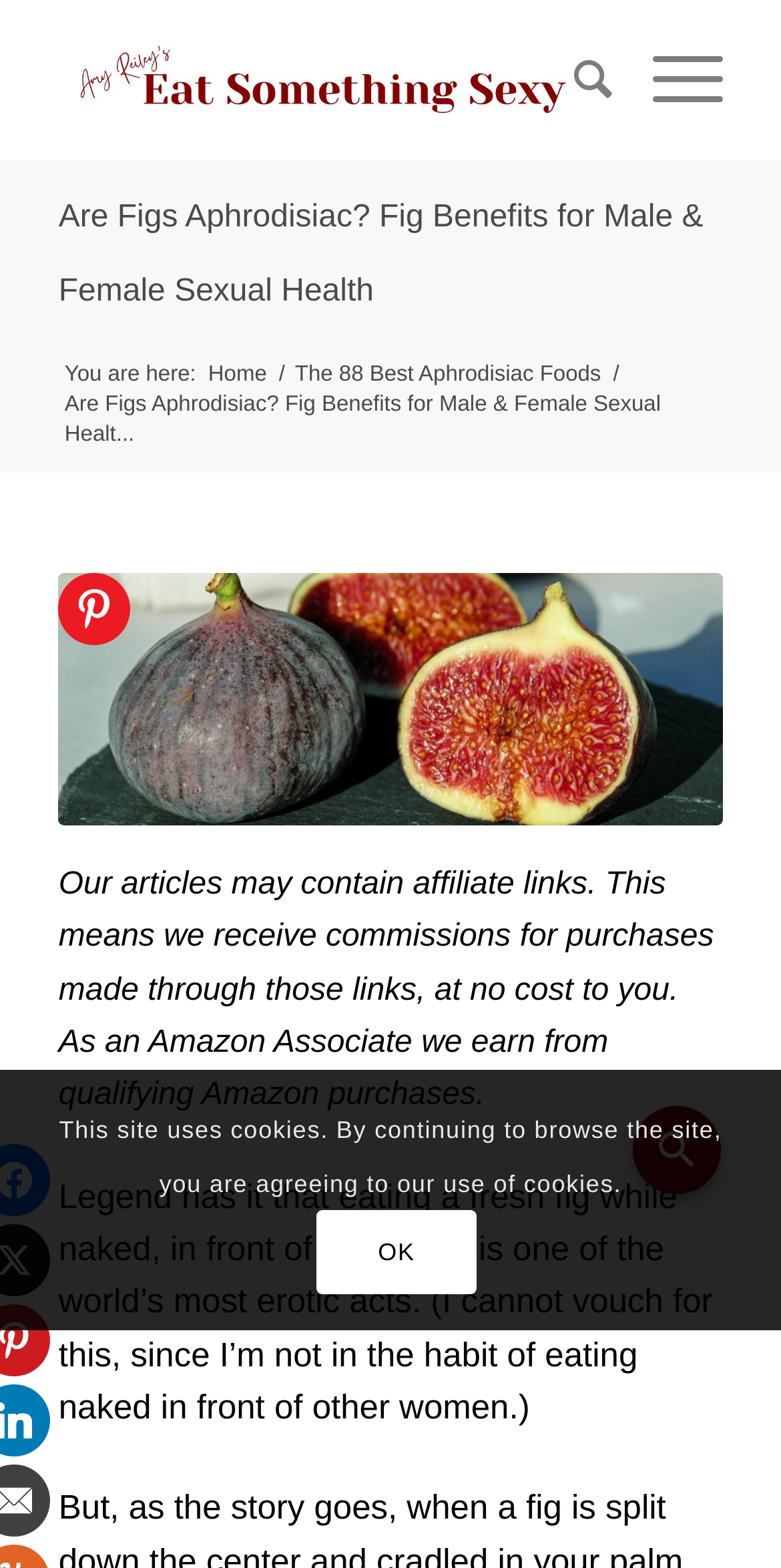Respond with a single word or short phrase to the following question: 
What is the purpose of the search button?

To open search panel